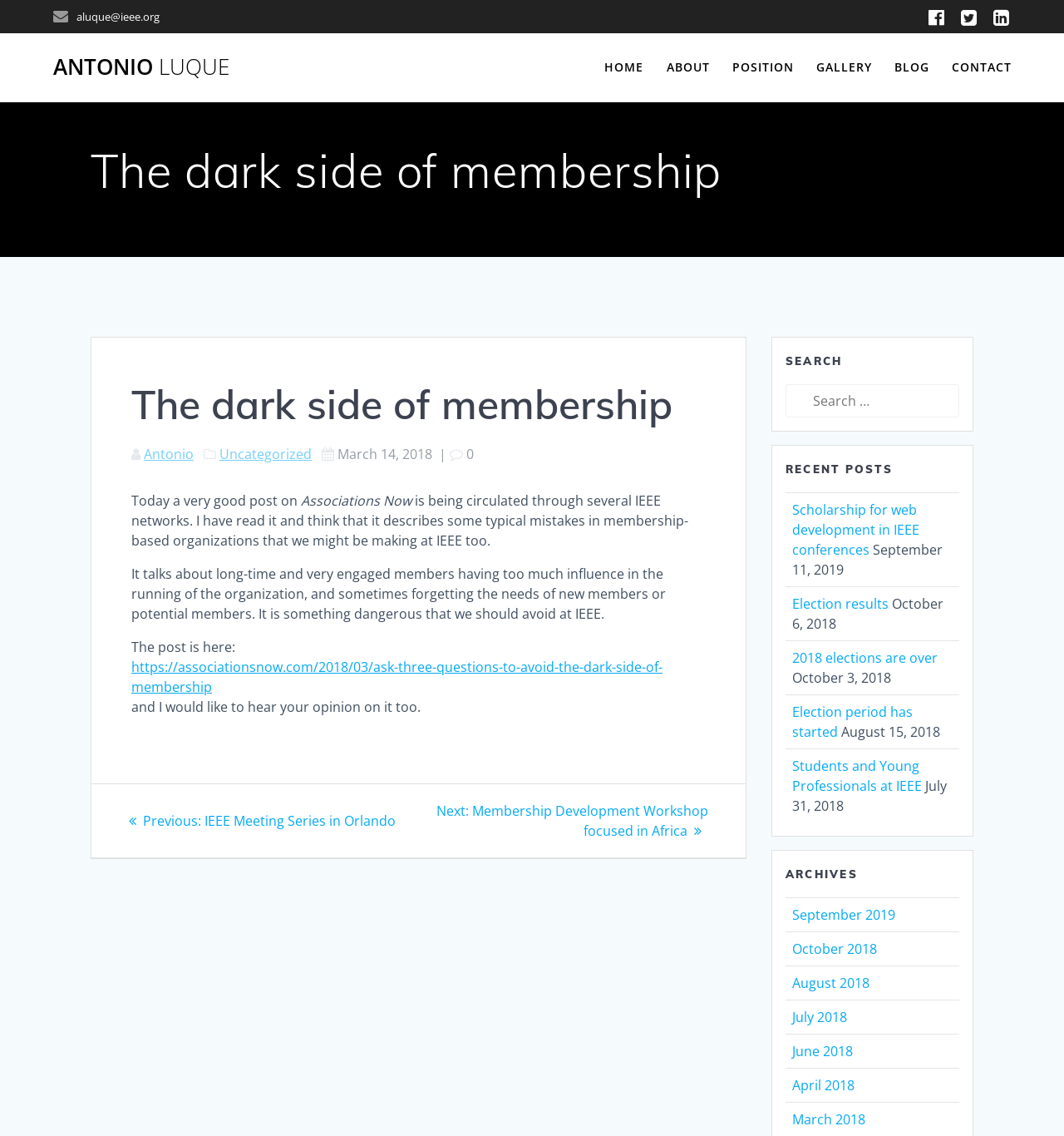Illustrate the webpage with a detailed description.

This webpage appears to be a personal blog or website of Antonio Luque, with a focus on membership and IEEE-related topics. At the top, there is a navigation menu with links to "HOME", "ABOUT", "POSITION", "GALLERY", "BLOG", and "CONTACT". Below this menu, there is a heading that reads "The dark side of membership" in a larger font size.

The main content of the page is a blog post with the same title, "The dark side of membership". The post discusses an article from Associations Now about the potential pitfalls of membership-based organizations, including the influence of long-time members and the neglect of new members. The post includes a link to the original article and invites readers to share their opinions.

To the right of the main content, there are several sections, including a search bar, a list of recent posts, and an archives section. The recent posts section lists several article titles with their corresponding dates, including "Scholarship for web development in IEEE conferences", "Election results", and "Students and Young Professionals at IEEE". The archives section lists links to posts from different months, including September 2019, October 2018, and March 2018.

At the bottom of the page, there is a navigation section for posts, with links to the previous and next posts. The previous post is titled "IEEE Meeting Series in Orlando", and the next post is titled "Membership Development Workshop focused in Africa".